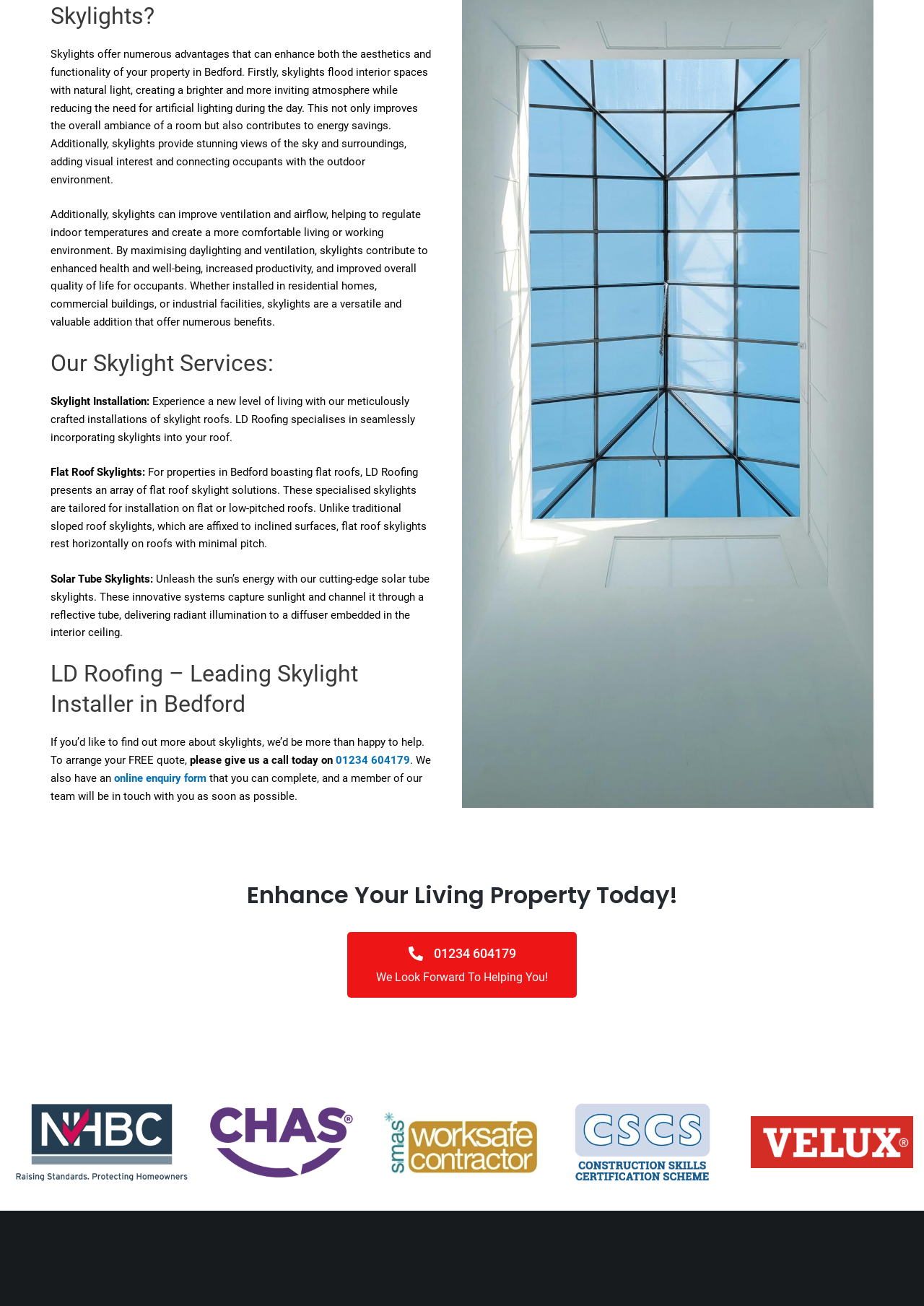How can I arrange a free quote for skylight installation?
Provide an in-depth and detailed explanation in response to the question.

The webpage provides a phone number, 01234 604179, to call and arrange a free quote for skylight installation, and also mentions an online enquiry form as an alternative.